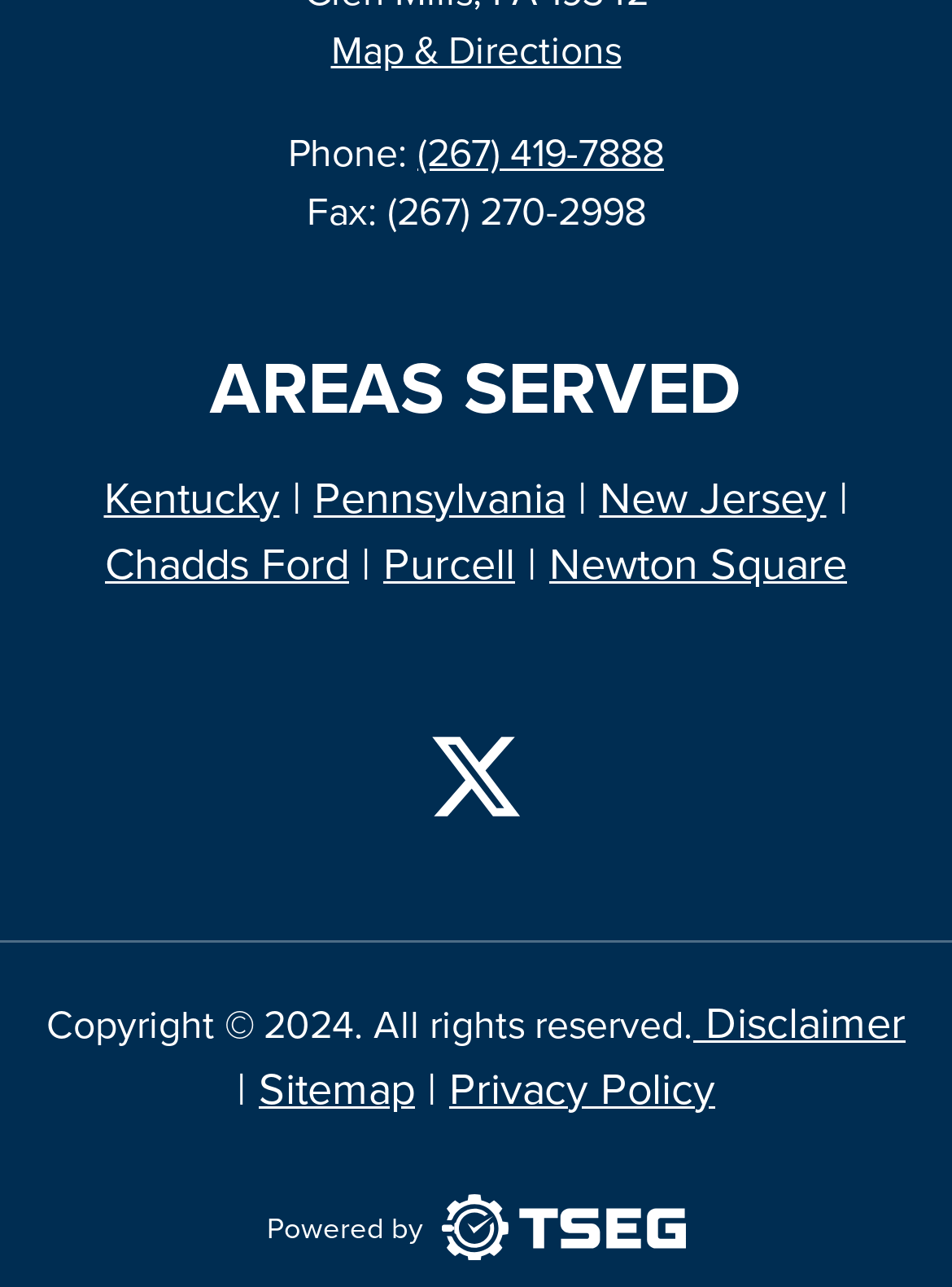Identify the bounding box coordinates of the area that should be clicked in order to complete the given instruction: "Read disclaimer". The bounding box coordinates should be four float numbers between 0 and 1, i.e., [left, top, right, bottom].

[0.728, 0.774, 0.951, 0.816]